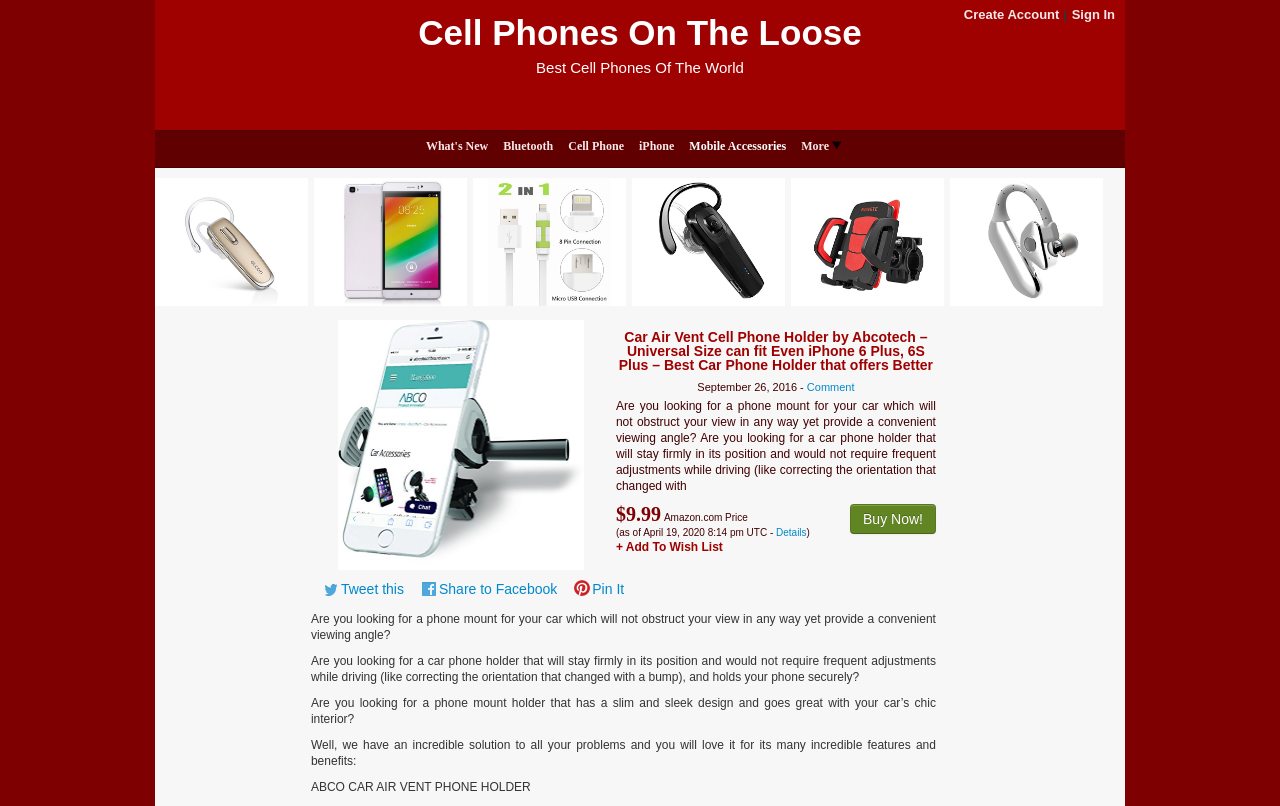Please find the bounding box coordinates of the element that needs to be clicked to perform the following instruction: "Click on 'Sign In'". The bounding box coordinates should be four float numbers between 0 and 1, represented as [left, top, right, bottom].

[0.837, 0.009, 0.871, 0.027]